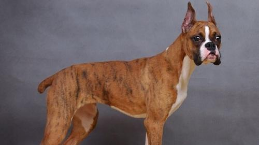What is the color of the background in the image?
Using the image as a reference, answer the question in detail.

The image has a neutral grey background, which provides a clean and simple contrast to the dog's coat and allows the viewer to focus on the dog's features.